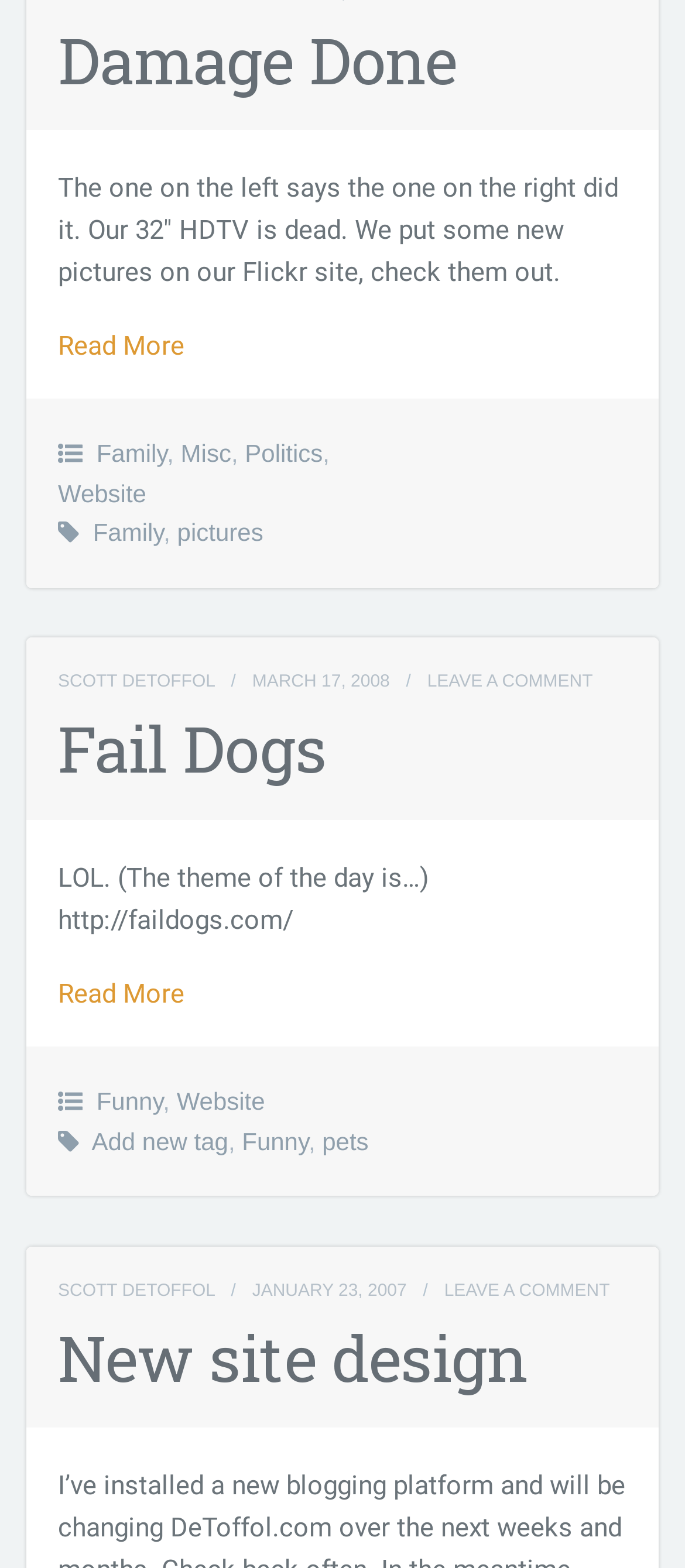Using the information shown in the image, answer the question with as much detail as possible: What is the category of the second blog post?

The second blog post has a link with the text 'Funny' which is likely a category or tag for the post. This suggests that the category of the second blog post is 'Funny'.